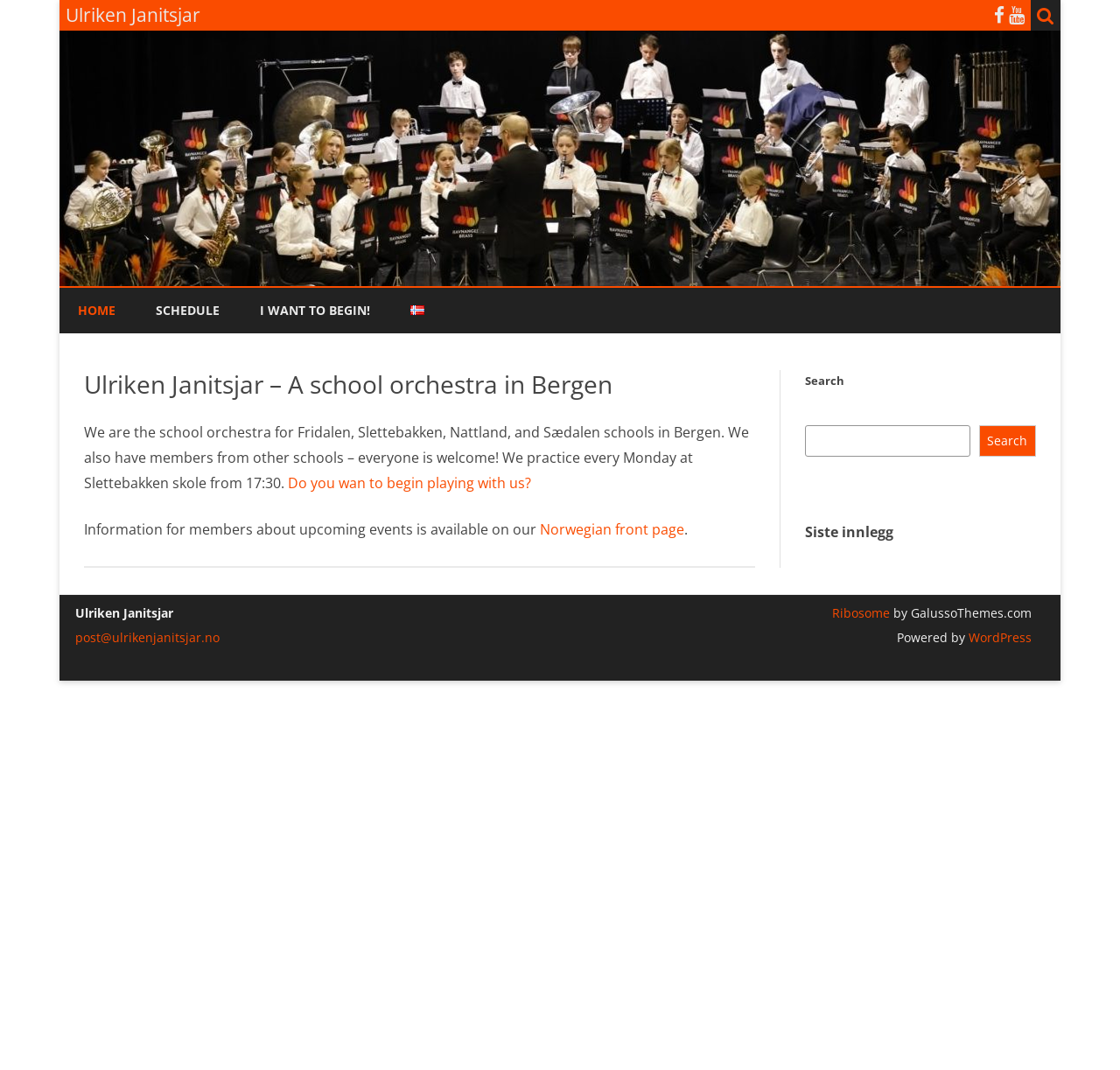Identify the bounding box coordinates for the element that needs to be clicked to fulfill this instruction: "Contact us via email". Provide the coordinates in the format of four float numbers between 0 and 1: [left, top, right, bottom].

[0.067, 0.588, 0.196, 0.604]